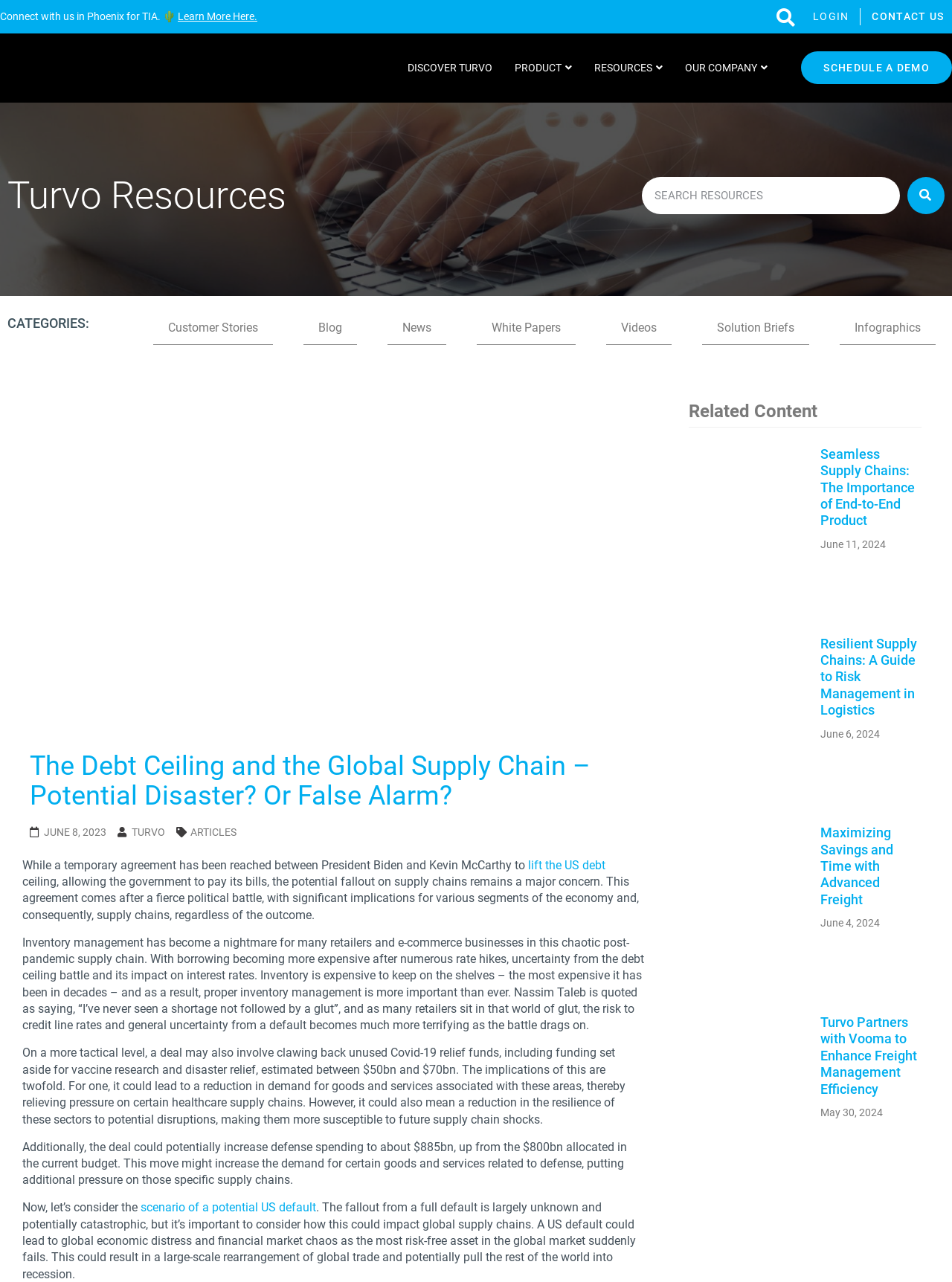What is the topic of the related content?
We need a detailed and meticulous answer to the question.

The related content section lists several articles related to supply chain management, including topics such as product traceability, resilient supply chains, and freight management, indicating that the topic of the related content is supply chain management.